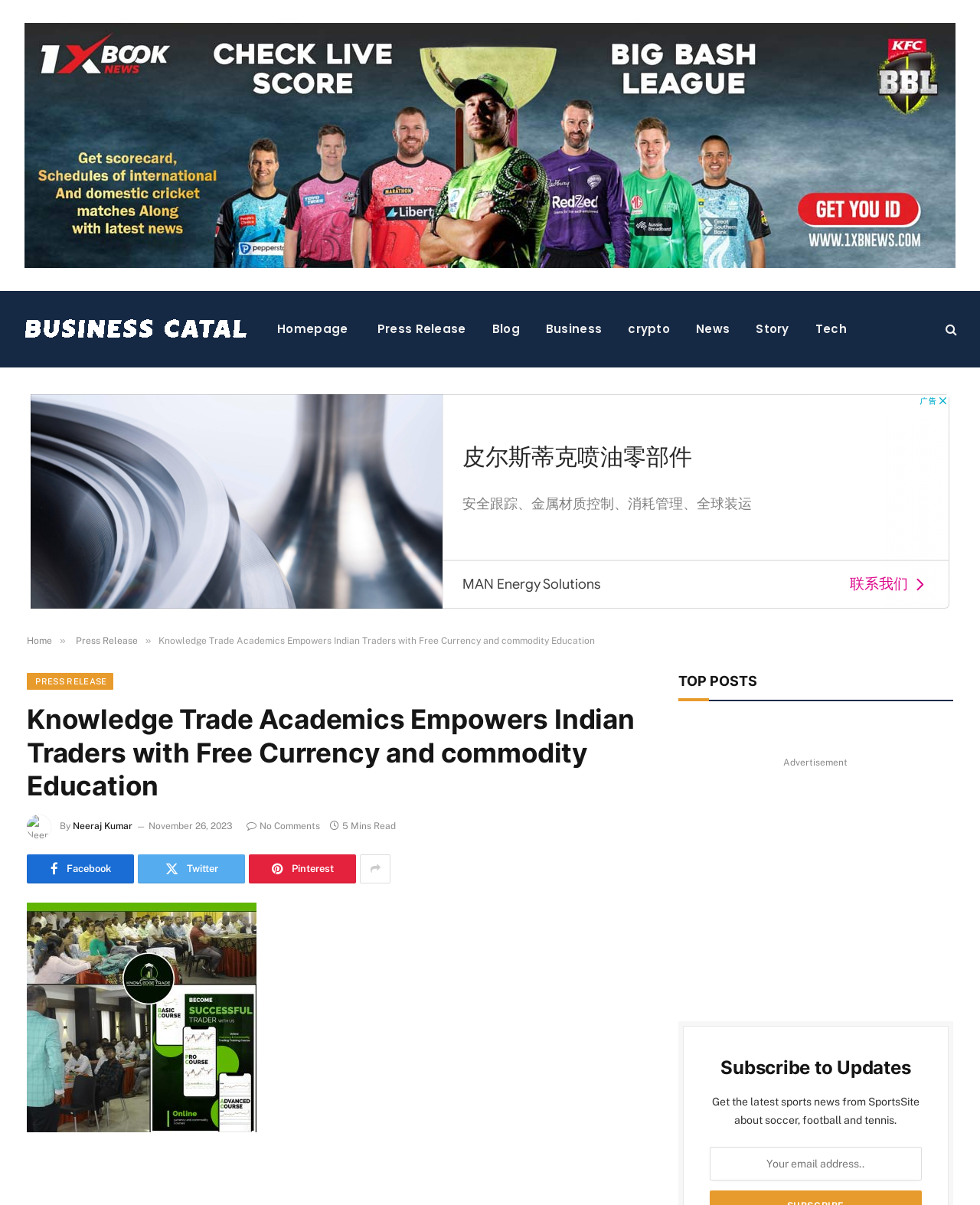What is the estimated reading time of the press release?
Refer to the image and provide a thorough answer to the question.

I found the estimated reading time by looking at the text next to the time stamp, which is '5 Mins Read'. This text is located below the date and above the social media links.